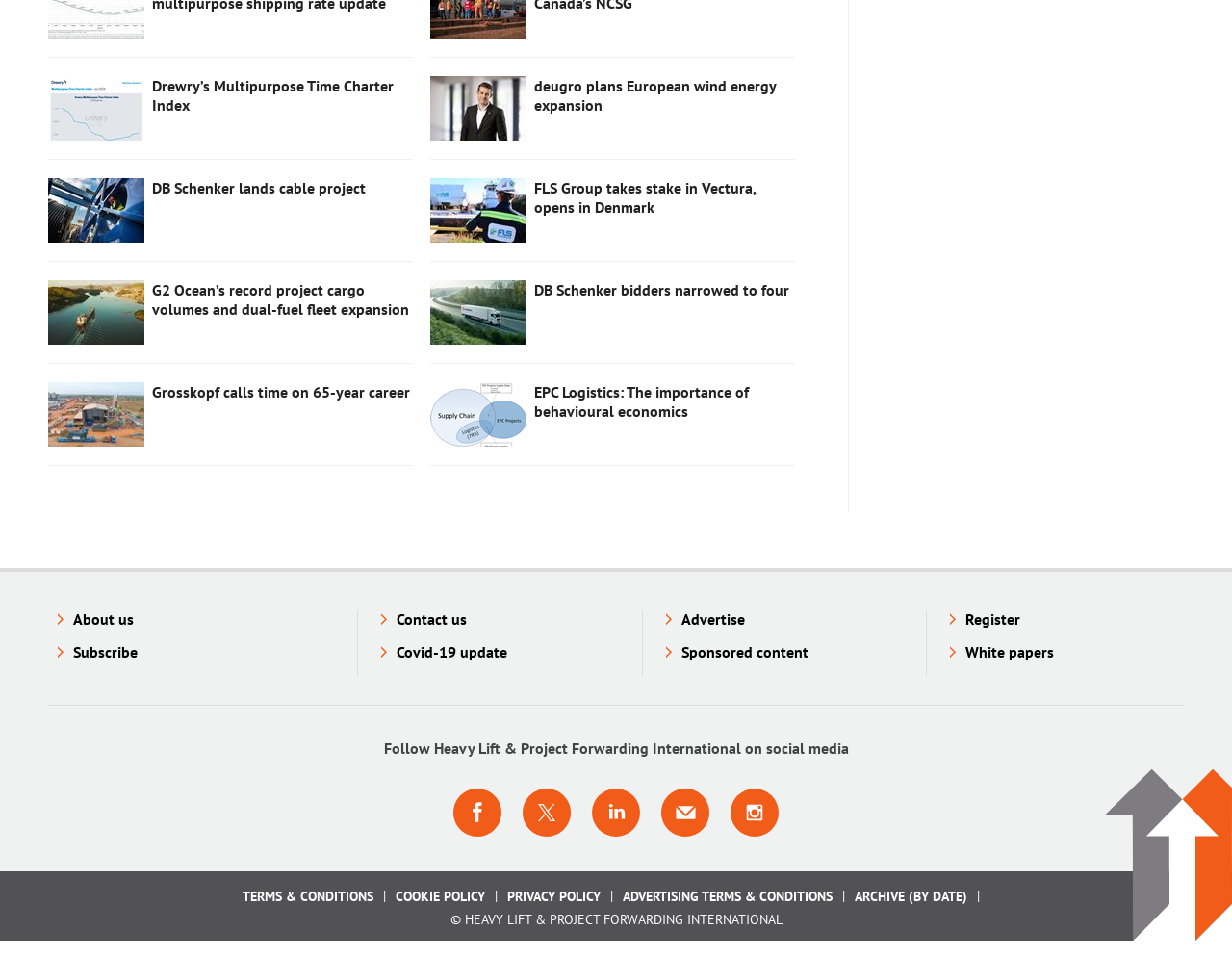Using the webpage screenshot and the element description Advertising Terms & Conditions, determine the bounding box coordinates. Specify the coordinates in the format (top-left x, top-left y, bottom-right x, bottom-right y) with values ranging from 0 to 1.

[0.505, 0.928, 0.676, 0.946]